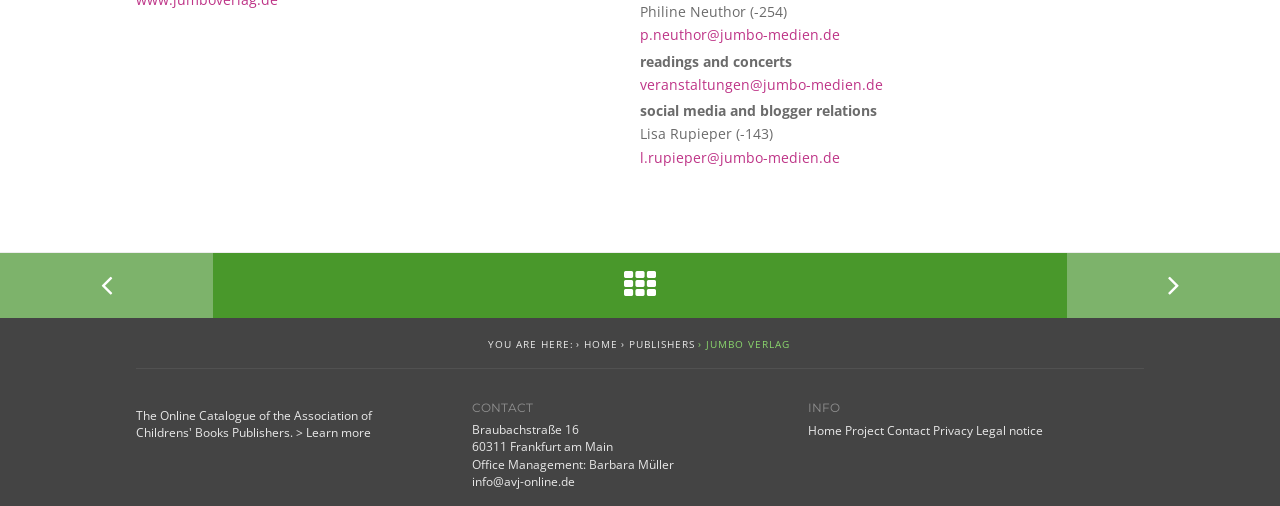Please identify the bounding box coordinates of the area that needs to be clicked to follow this instruction: "Contact Office Management".

[0.369, 0.935, 0.449, 0.969]